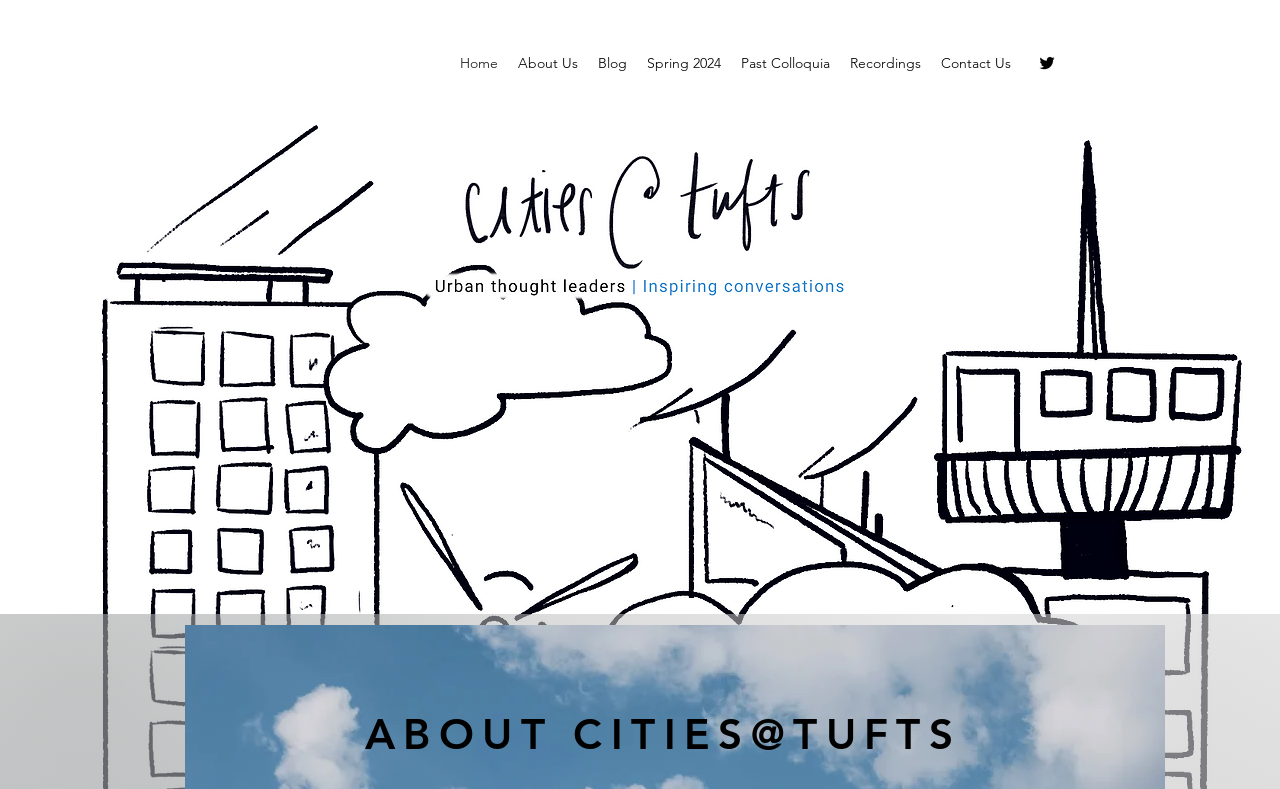Provide the bounding box coordinates of the UI element that matches the description: "Yearbook Correction – Yakima Australia.".

None